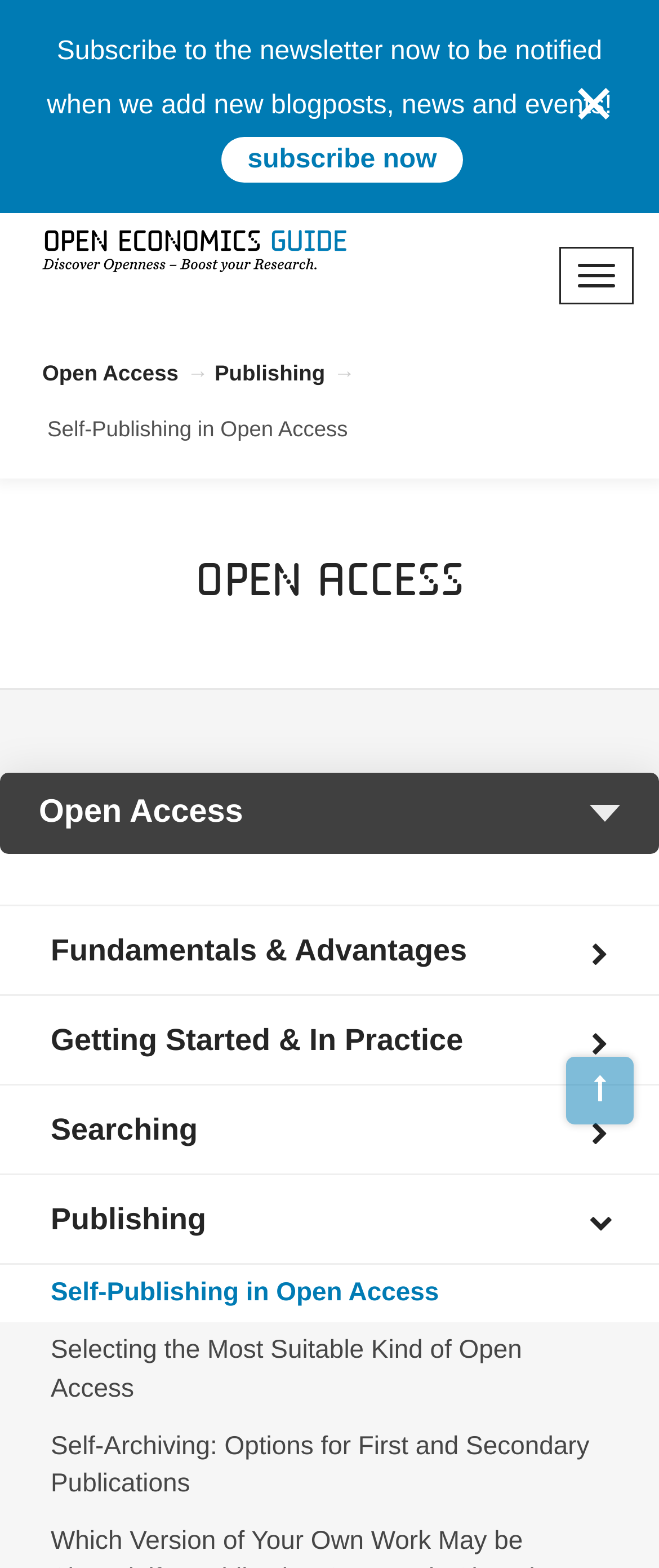Can you determine the bounding box coordinates of the area that needs to be clicked to fulfill the following instruction: "Close the notification"?

[0.828, 0.027, 0.974, 0.109]